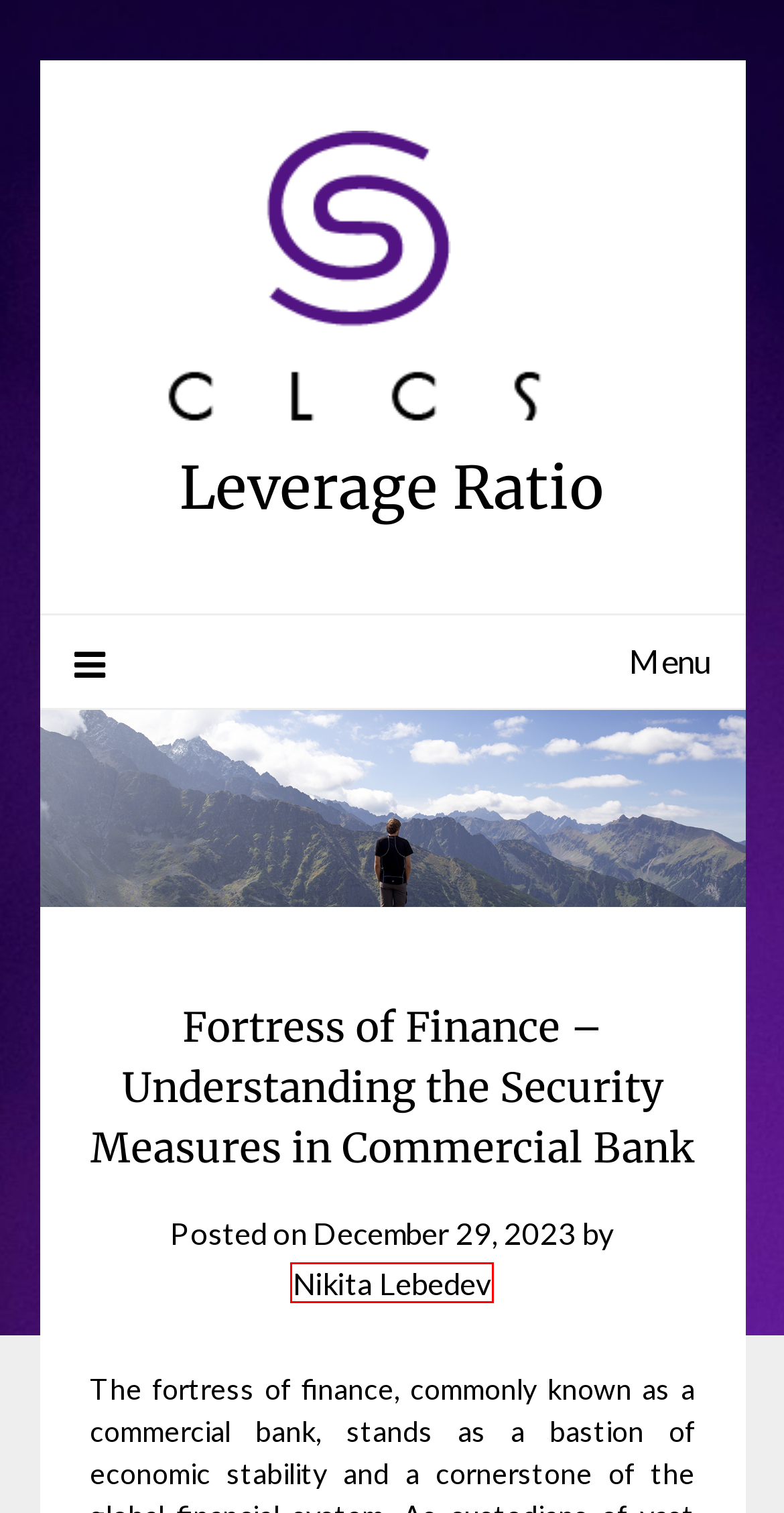You are given a screenshot of a webpage with a red bounding box around an element. Choose the most fitting webpage description for the page that appears after clicking the element within the red bounding box. Here are the candidates:
A. How Andrea Orcel plans to grow Italian bank UniCredit – SME Bulletin
B. June 9, 2024 – Leverage Ratio
C. Leverage Ratio
D. More Than Just a Will – The Diverse Expertise of Estate Planning Attorneys – Leverage Ratio
E. Developing Strength Therapy’s Commitment to Mental Health – Leverage Ratio
F. June 3, 2024 – Leverage Ratio
G. Nikita Lebedev – Leverage Ratio
H. June 4, 2024 – Leverage Ratio

G